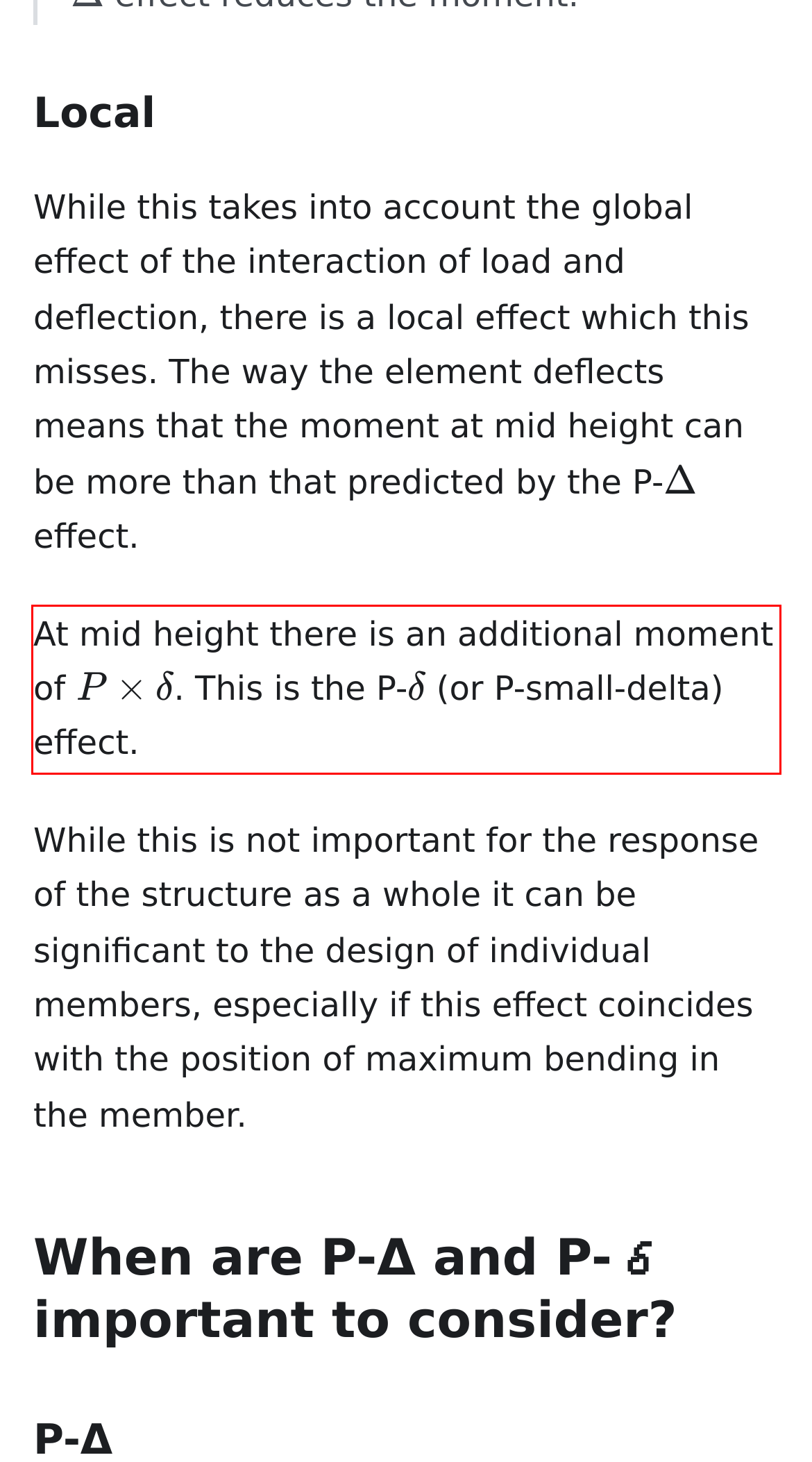Analyze the screenshot of the webpage that features a red bounding box and recognize the text content enclosed within this red bounding box.

At mid height there is an additional moment of 𝑃 × 𝛿 P×δ. This is the P- 𝛿 δ (or P-small-delta) effect.